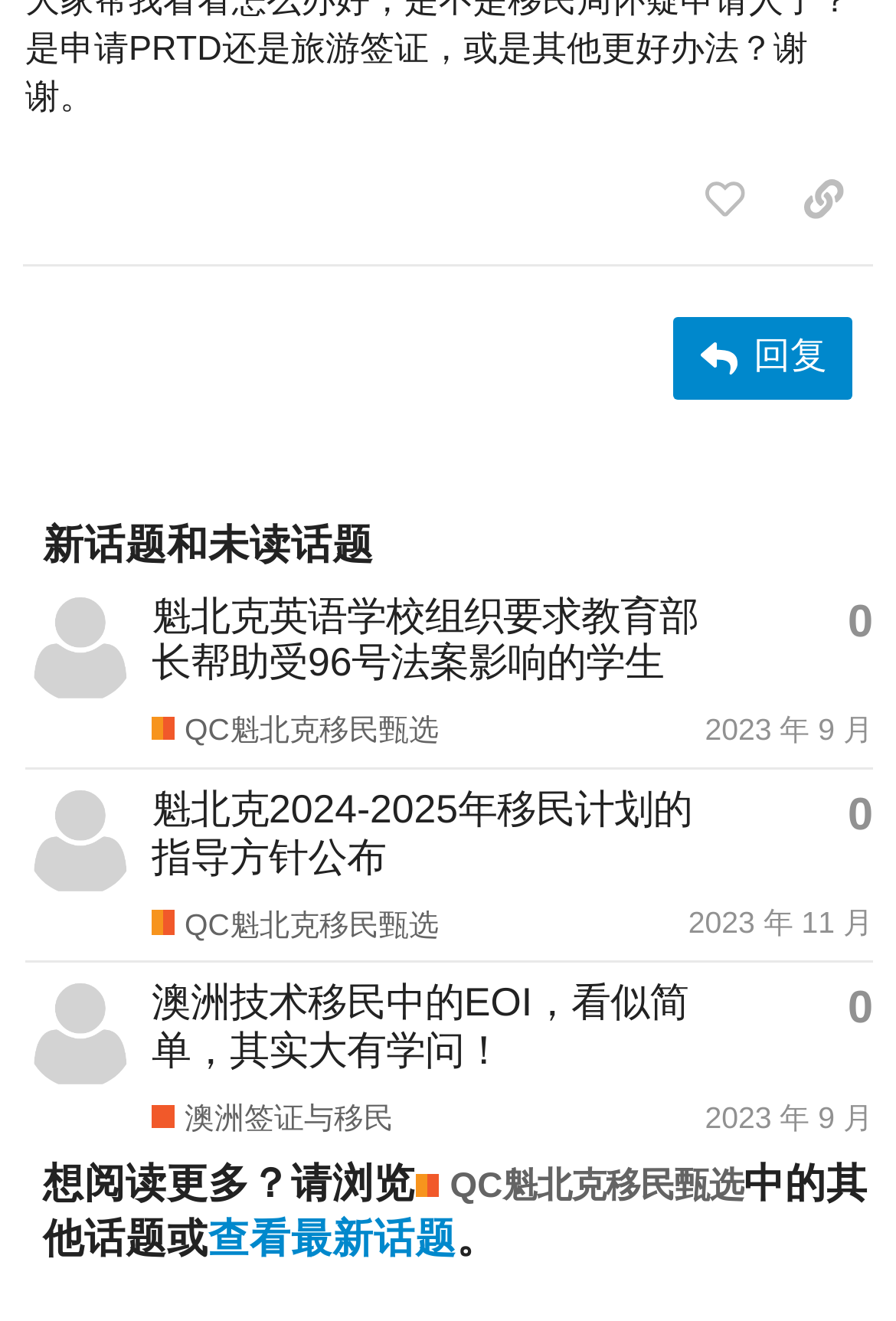Given the element description "2023 年 11 月", identify the bounding box of the corresponding UI element.

[0.768, 0.684, 0.974, 0.71]